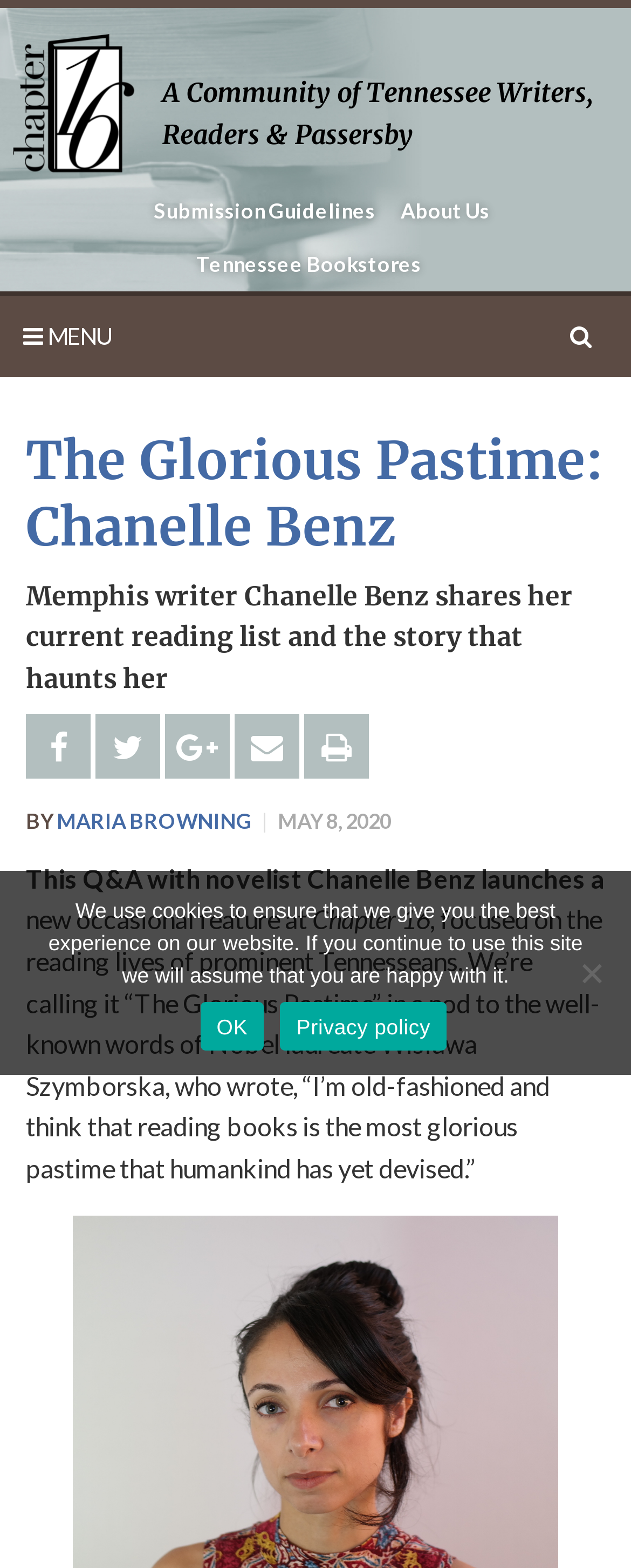What is the name of the new occasional feature launched by Chapter 16?
Could you answer the question with a detailed and thorough explanation?

The answer can be found in the text 'We’re calling it “The Glorious Pastime”' which is located in the introduction of the article, indicating that 'The Glorious Pastime' is the name of the new occasional feature launched by Chapter 16.